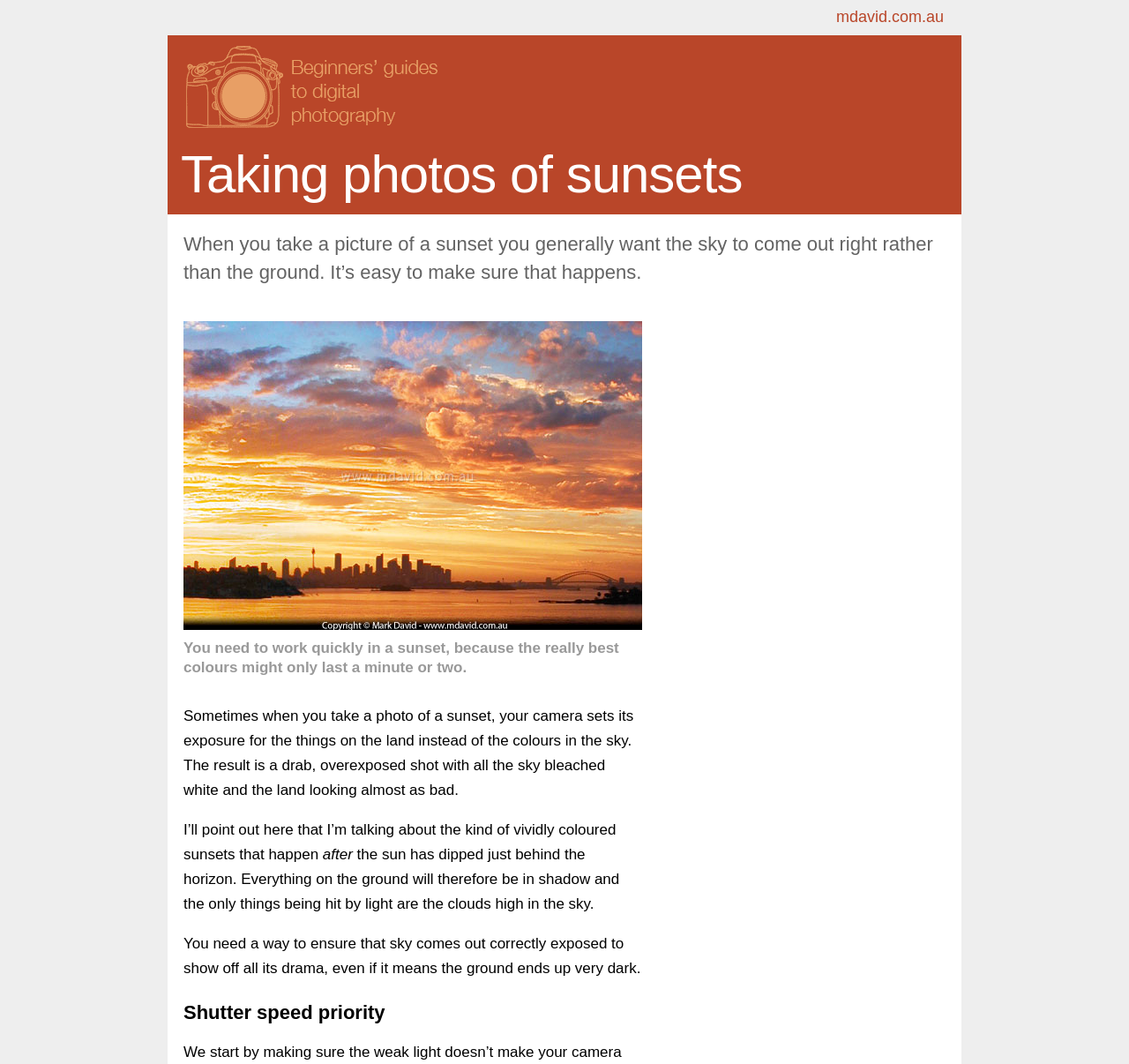Identify the bounding box coordinates for the UI element described as follows: "mdavid.com.au". Ensure the coordinates are four float numbers between 0 and 1, formatted as [left, top, right, bottom].

[0.741, 0.007, 0.836, 0.024]